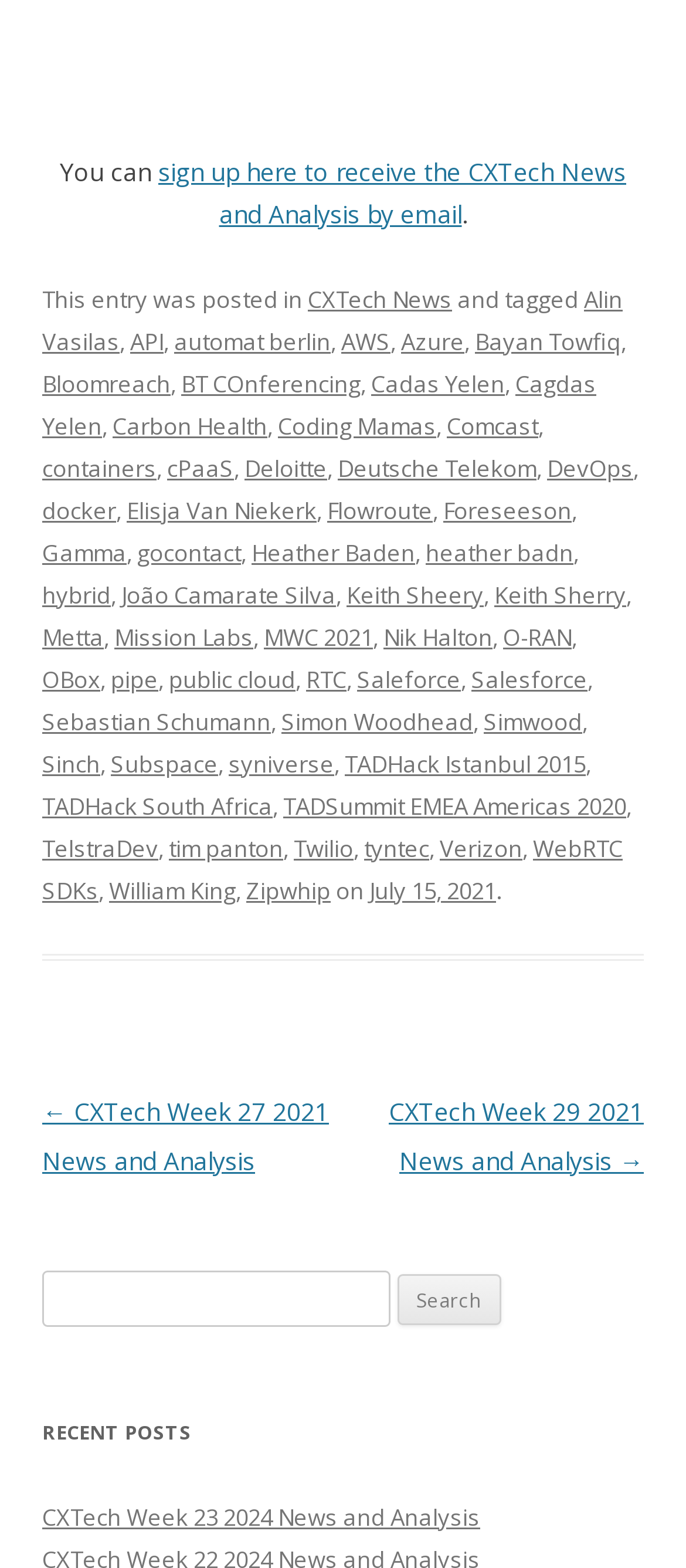Consider the image and give a detailed and elaborate answer to the question: 
How many links are there in the footer section?

There are numerous links in the footer section, with each link representing a different category or tag, such as CXTech News, API, AWS, Azure, and many others.